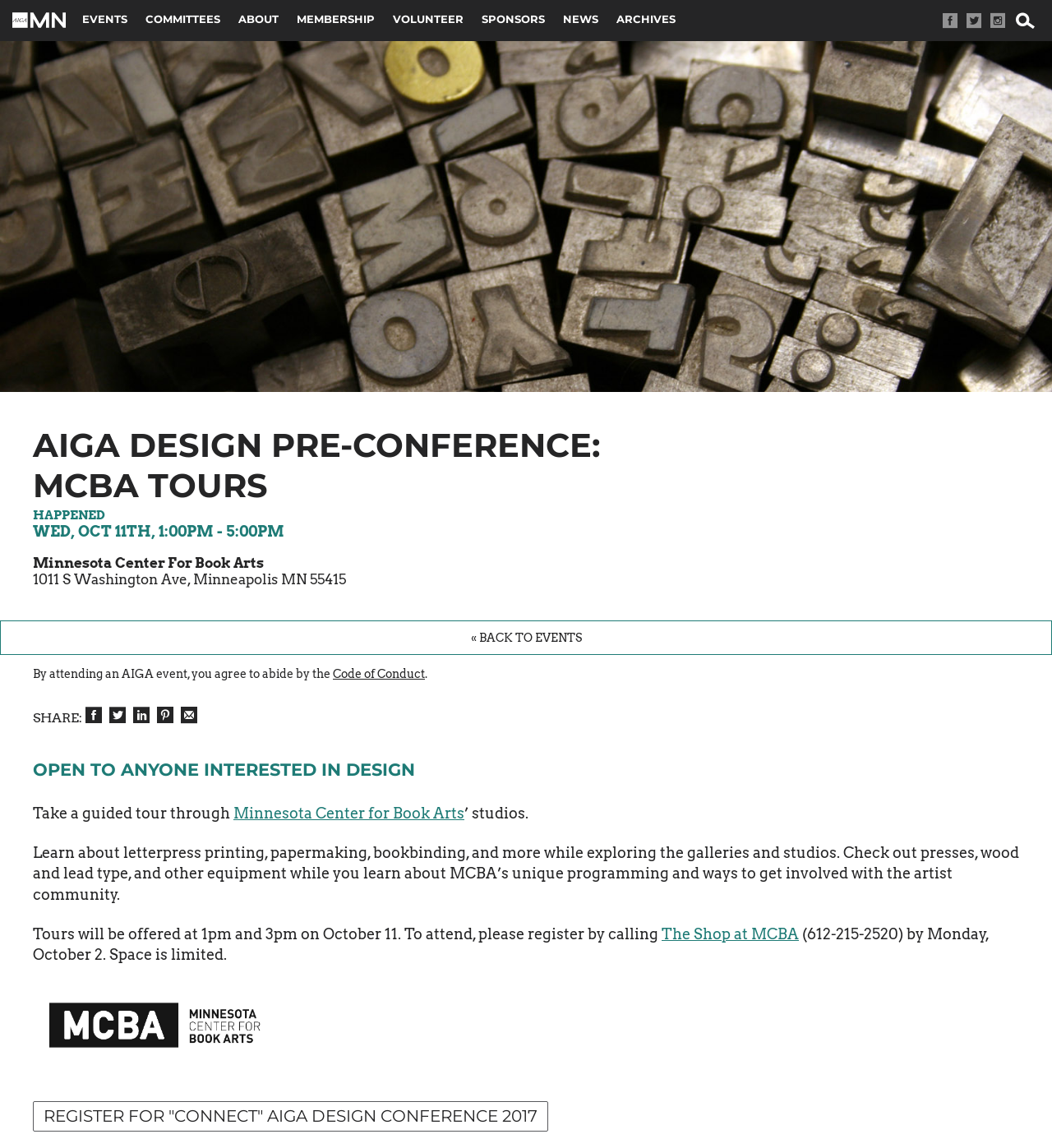Look at the image and give a detailed response to the following question: What is the event date?

I found the event date by looking at the text 'WED, OCT 11TH, 1:00PM - 5:00PM' which is located below the event title.